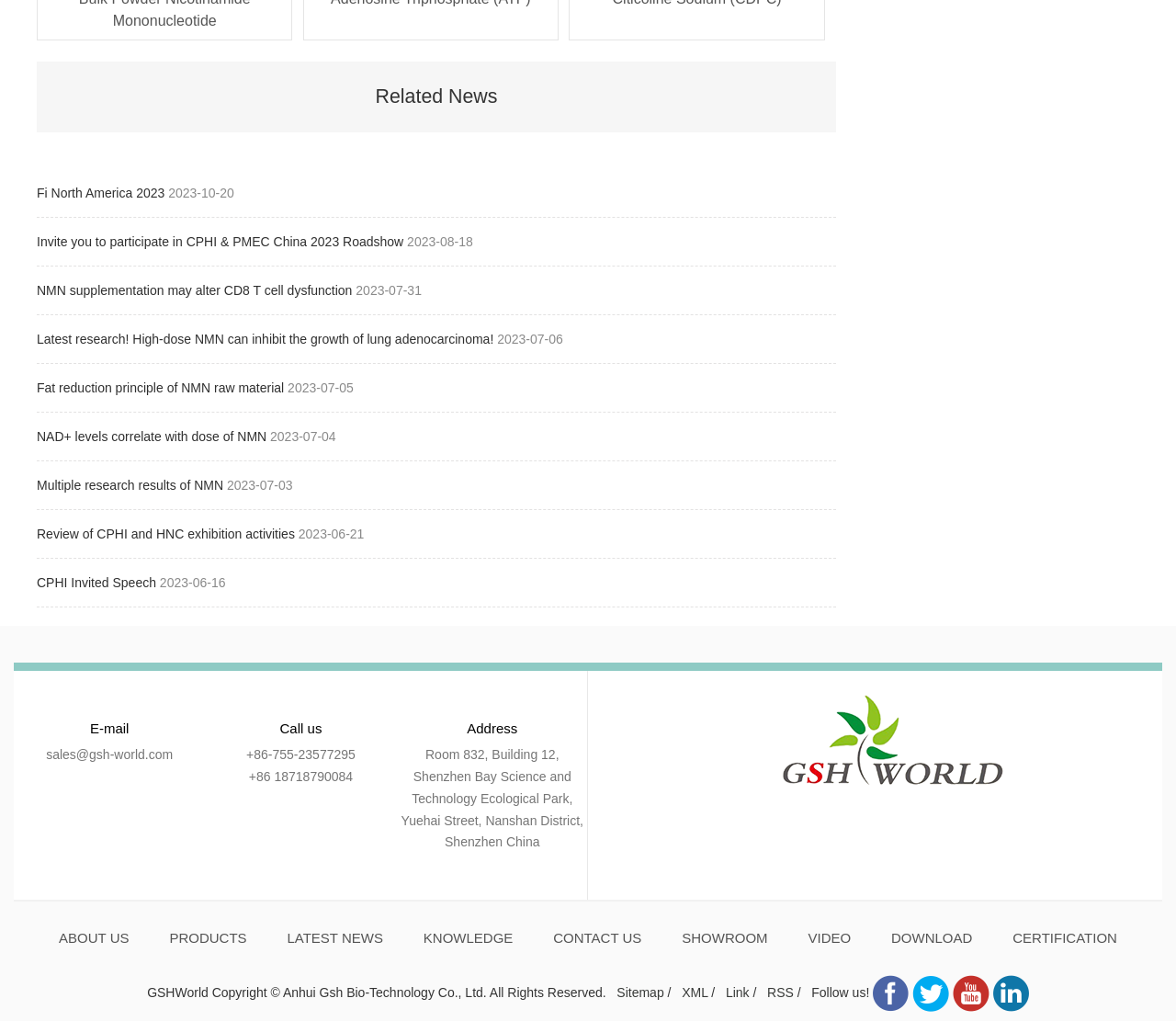Please mark the clickable region by giving the bounding box coordinates needed to complete this instruction: "Follow us on Facebook".

[0.742, 0.965, 0.776, 0.979]